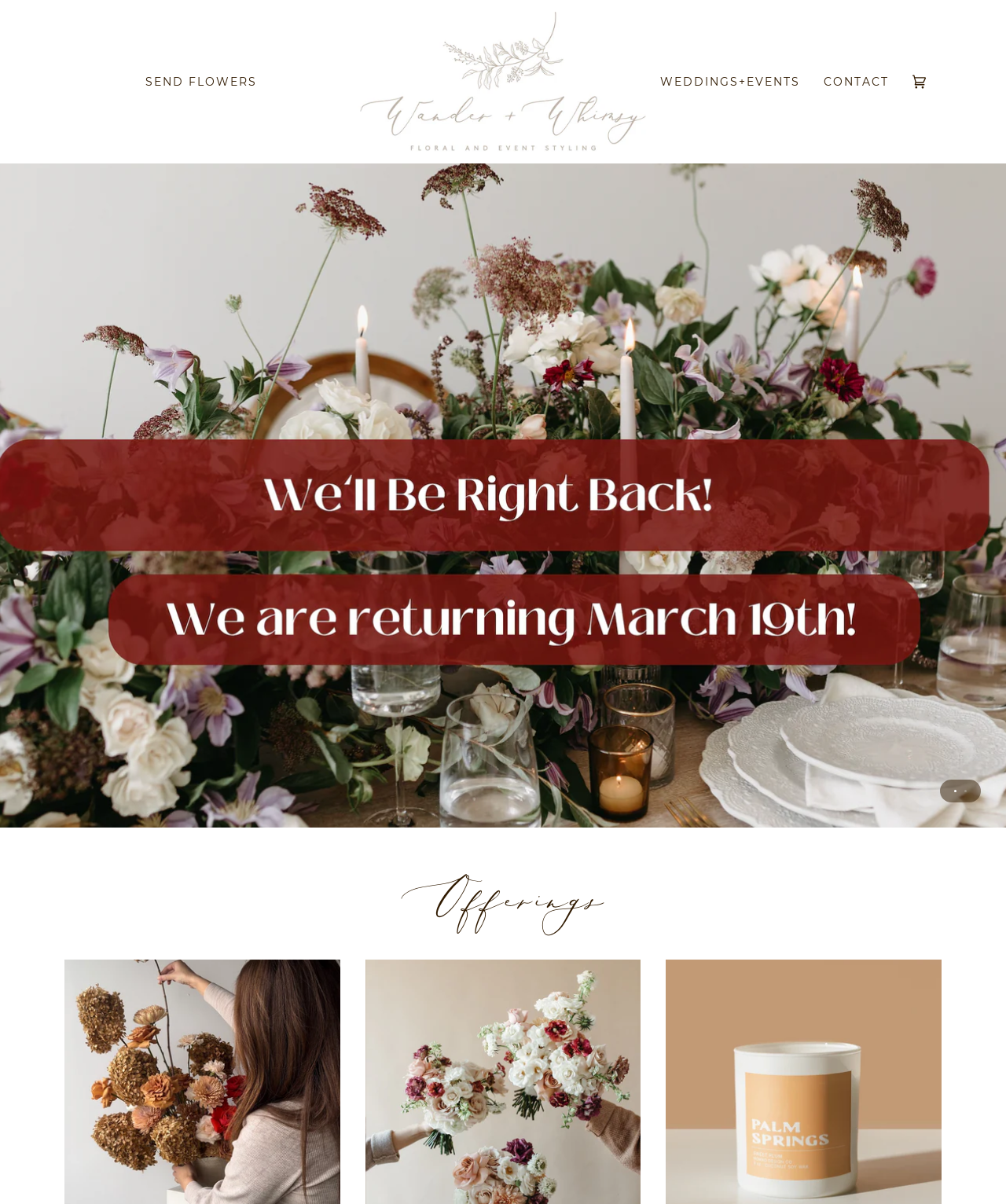Write an exhaustive caption that covers the webpage's main aspects.

The webpage is titled "Wander + Whimsy" and has a navigation menu at the top. On the top-left, there is a link to "SEND FLOWERS". Next to it, there is a logo of "Wander + Whimsy" which is also a link. To the right of the logo, there is a dropdown menu with a link to "WEDDINGS+EVENTS". Further to the right, there are links to "CONTACT" and "Cart".

Below the navigation menu, there is a large image that spans the entire width of the page. On top of the image, there are several links, including an empty link and a hidden link to "Weddings". There are also two small dots, "Page dot 1" and "Page dot 2", which are part of a list.

At the bottom of the image, there is a heading that reads "Offerings".